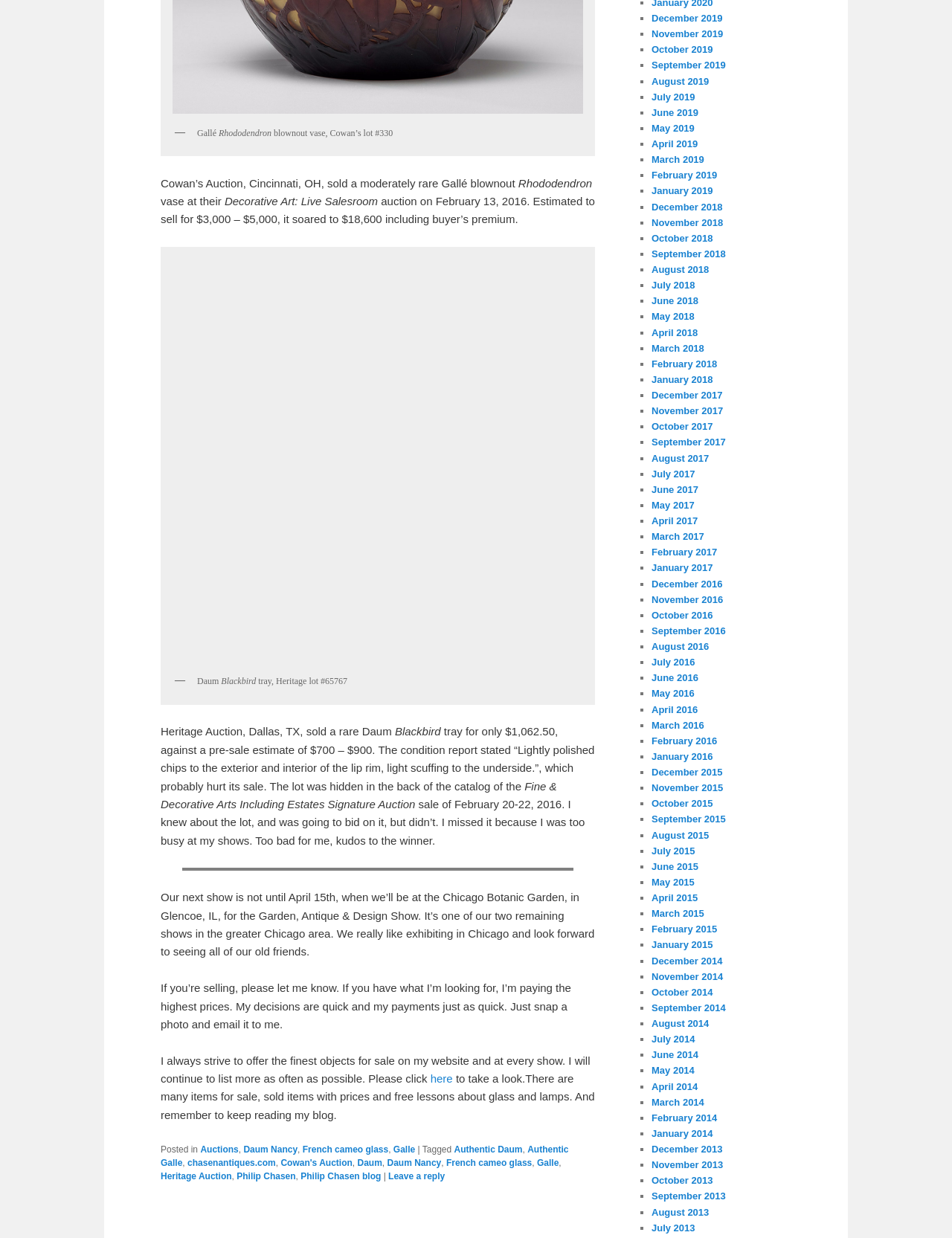Identify the bounding box coordinates for the region of the element that should be clicked to carry out the instruction: "View the next show on April 15th". The bounding box coordinates should be four float numbers between 0 and 1, i.e., [left, top, right, bottom].

[0.169, 0.72, 0.625, 0.774]